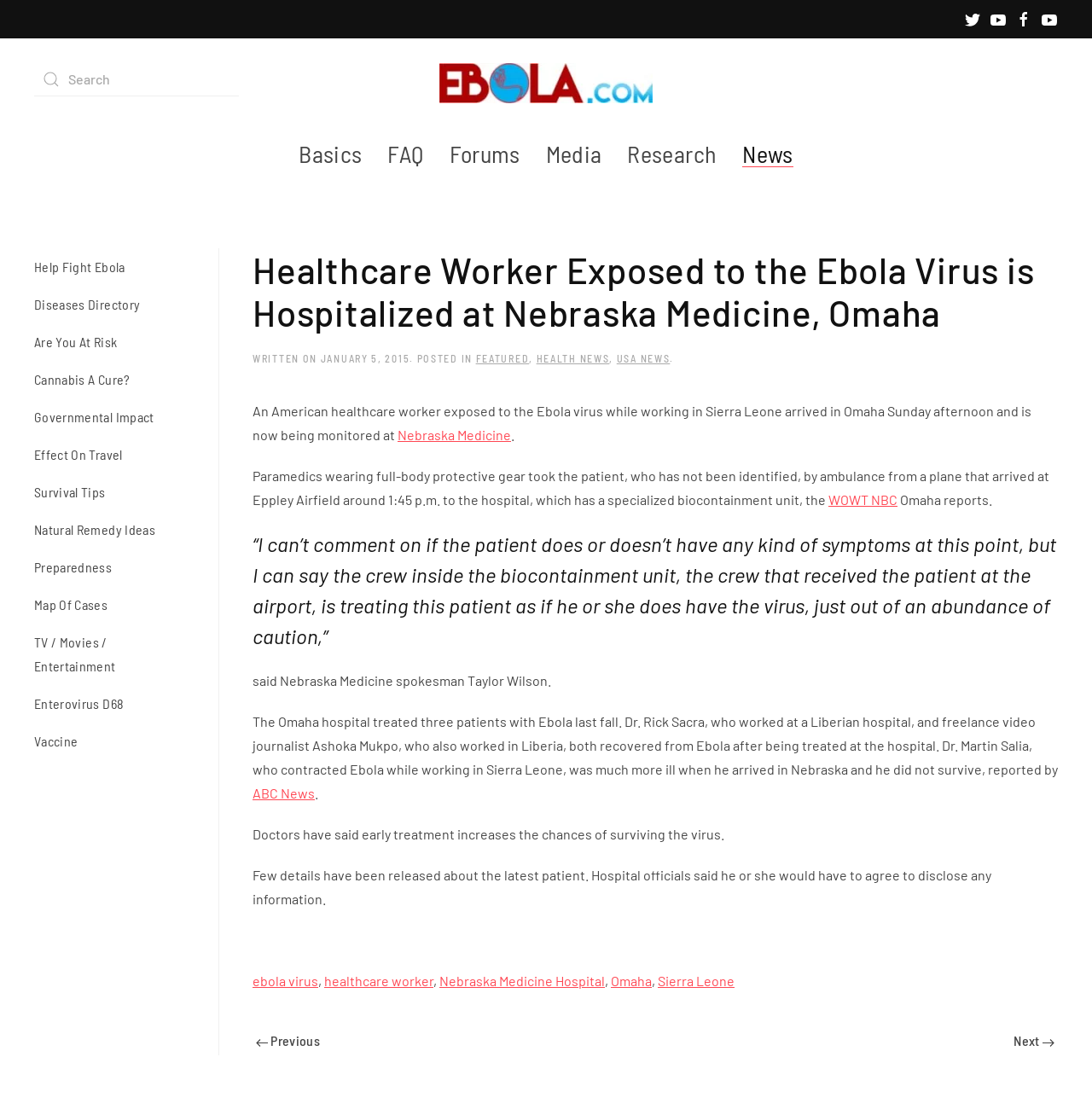Determine the bounding box coordinates for the region that must be clicked to execute the following instruction: "Search for something".

[0.031, 0.056, 0.219, 0.086]